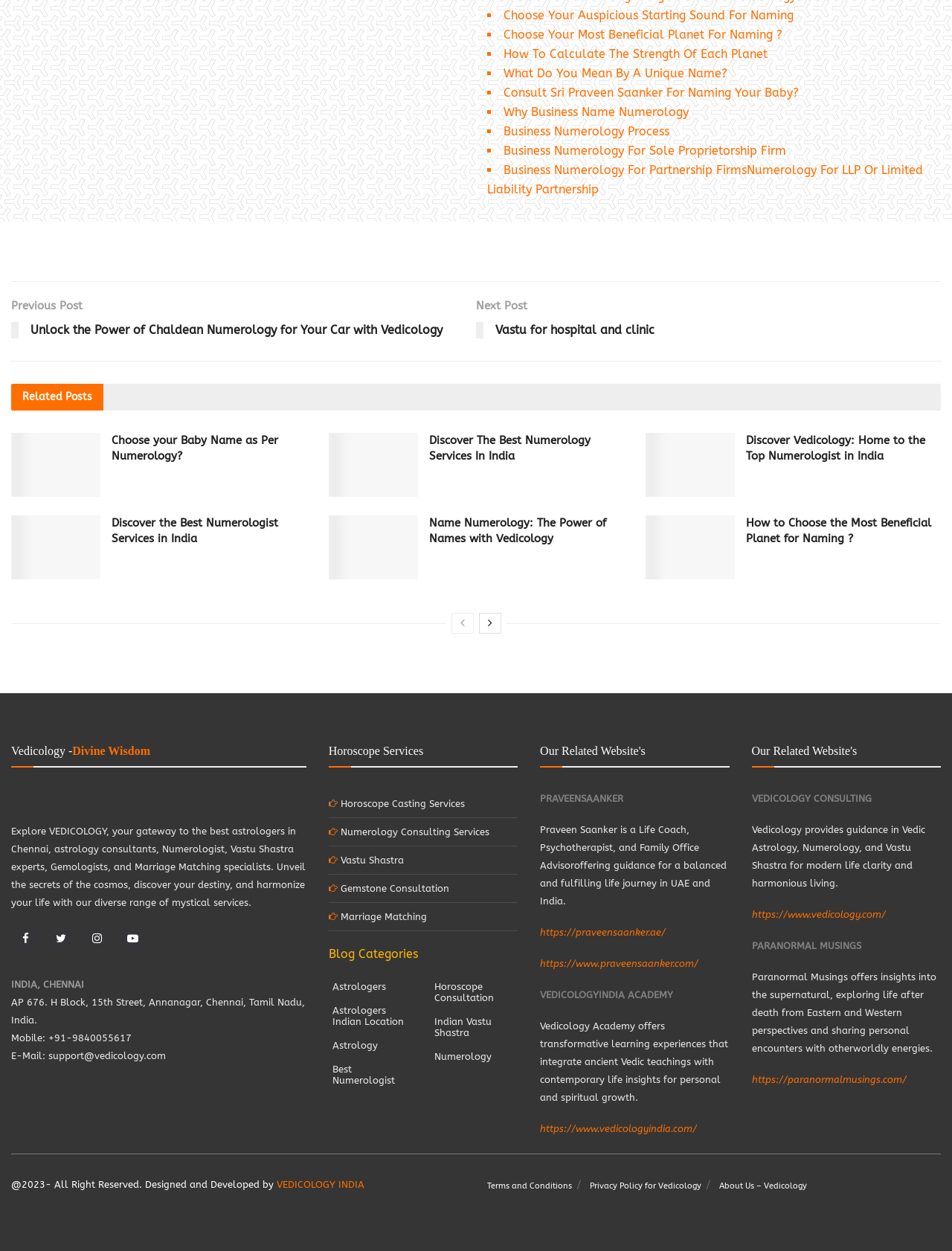Identify the bounding box coordinates for the element that needs to be clicked to fulfill this instruction: "Navigate to 'Vastu for hospital and clinic'". Provide the coordinates in the format of four float numbers between 0 and 1: [left, top, right, bottom].

[0.5, 0.237, 0.988, 0.277]